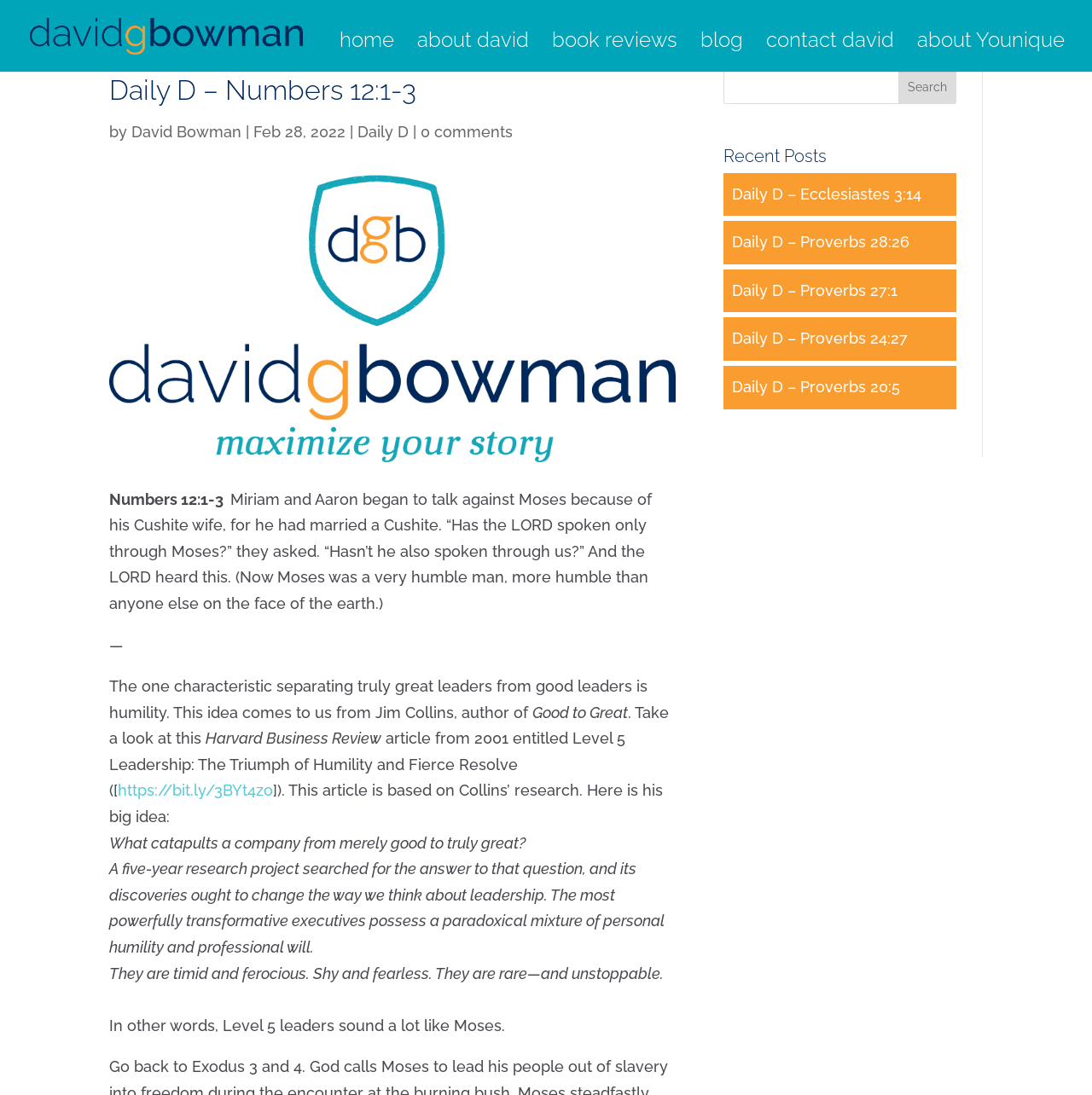Determine the bounding box coordinates of the clickable element to achieve the following action: 'read the 'Daily D – Numbers 12:1-3' article'. Provide the coordinates as four float values between 0 and 1, formatted as [left, top, right, bottom].

[0.1, 0.447, 0.597, 0.559]